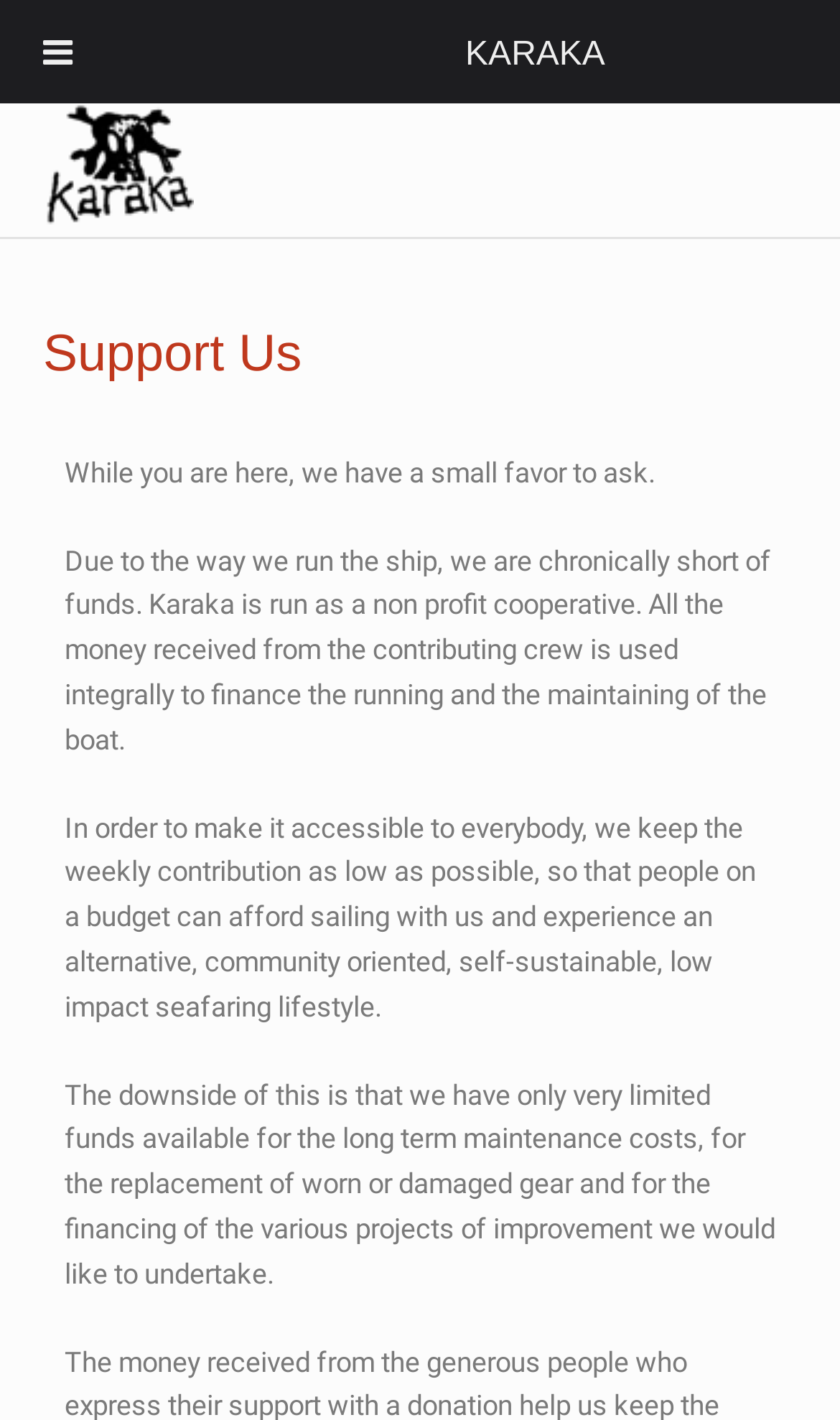What is Karaka's financial situation?
Please interpret the details in the image and answer the question thoroughly.

The text states that Karaka is 'chronically short of funds' due to the way it operates, which means that it consistently lacks the financial resources it needs to function effectively.